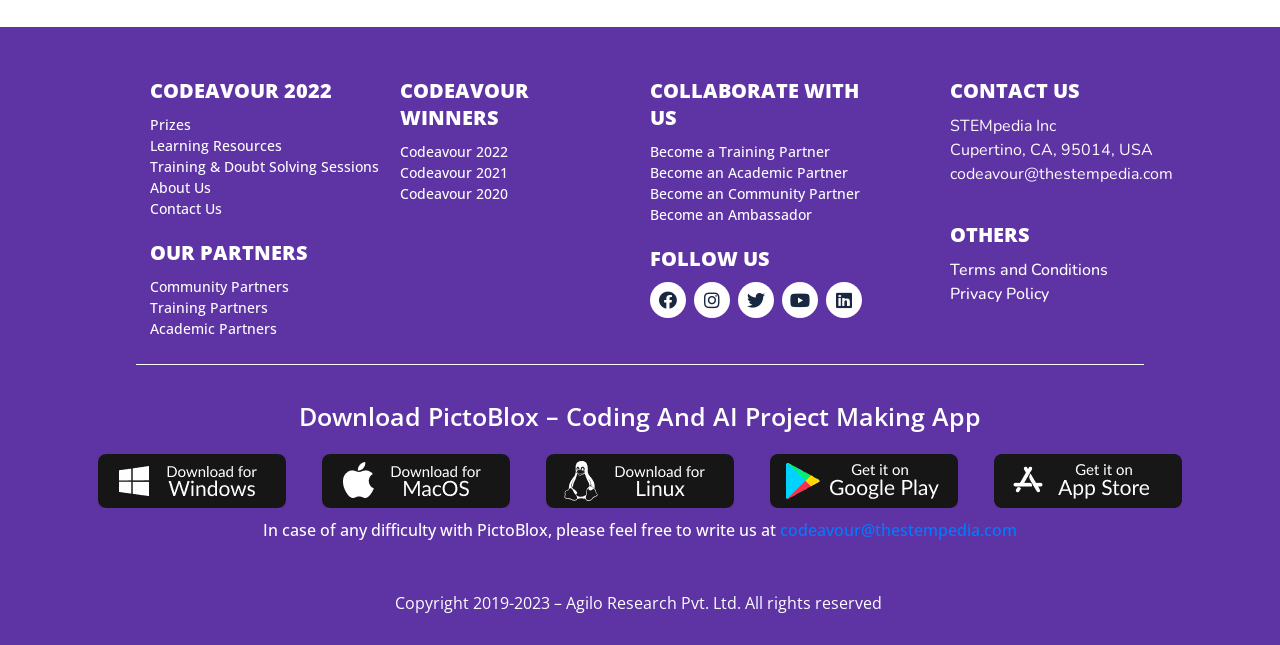Find the bounding box coordinates for the element described here: "Terms and Conditions".

[0.742, 0.399, 0.916, 0.437]